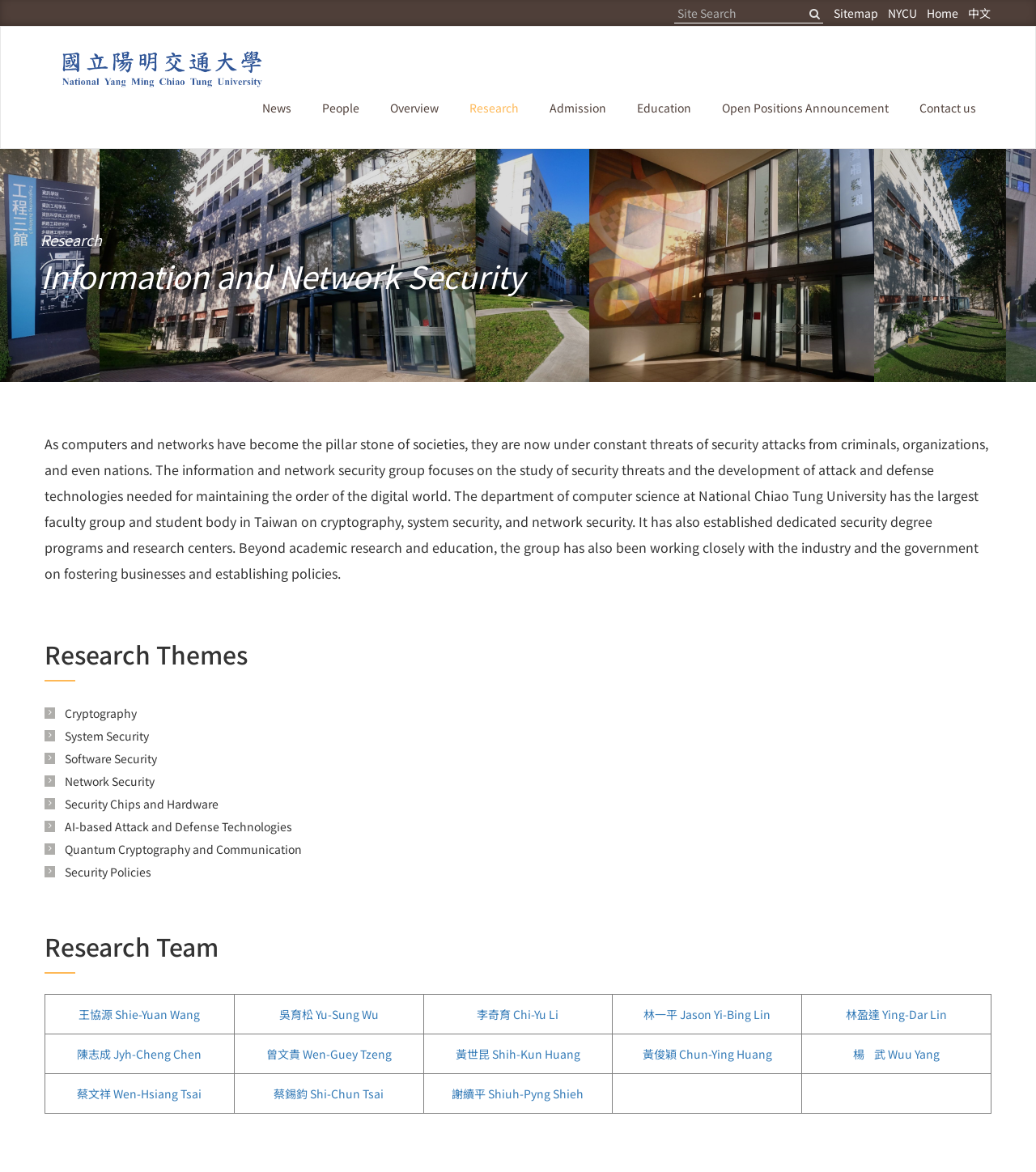Present a detailed account of what is displayed on the webpage.

The webpage is about the Information and Network Security department at National Yang Ming Chiao Tung University. At the top, there are five links: "中文", "Home", "NYCU", and "Sitemap", aligned horizontally. Below them, there is a search box with a button. 

On the left side, there is a vertical menu with links to "News", "People", and several buttons with dropdown menus, including "Overview", "Research", "Admission", and "Education". Below the menu, there is a link to "Open Positions Announcement" and "Contact us".

The main content of the page is divided into several sections. The first section has a heading "Information and Network Security" and a paragraph describing the department's focus on security threats and development of attack and defense technologies. 

Below this section, there is a heading "Research Themes" followed by a list of seven research areas, including "Cryptography", "System Security", and "Network Security". 

The next section has a heading "Research Team" and a table listing the team members, including their names in both Chinese and English, with links to their profiles. The table has five rows, each with four columns, listing a total of 20 team members.

Overall, the webpage provides an overview of the Information and Network Security department at National Yang Ming Chiao Tung University, including its research focus, themes, and team members.